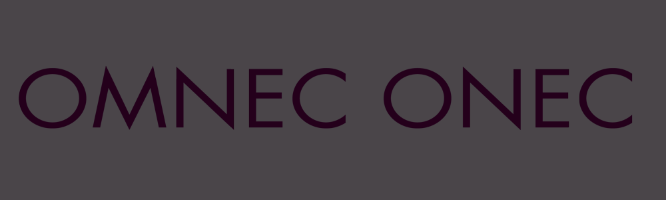Describe all the elements in the image extensively.

The image prominently features the name "OMNEC ONEC" in bold, stylized lettering against a dark background. This design element is a key visual identity for Omnec Onec, who is associated with the teachings and philosophy surrounding Venusian spirituality. The website it represents emphasizes her influence and the spiritual insights she shares, inviting visitors to explore a deeper understanding of her message. This particular presentation is integral to the branding of the Omnec Onec Official Website, highlighting her central role in the narrative of Venusian spirituality.